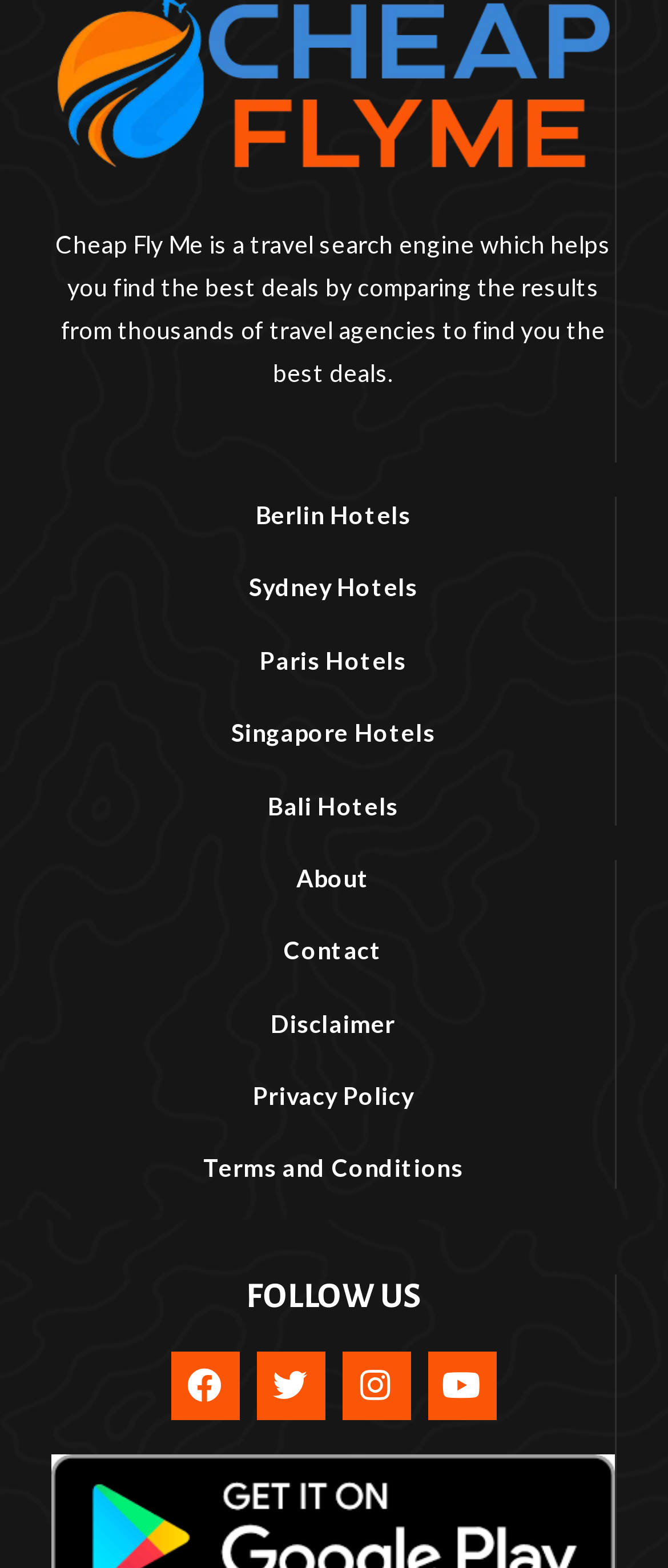What is the purpose of Cheap Fly Me?
Based on the image, answer the question with as much detail as possible.

Based on the static text at the top of the webpage, Cheap Fly Me is a travel search engine that helps users find the best deals by comparing results from thousands of travel agencies.